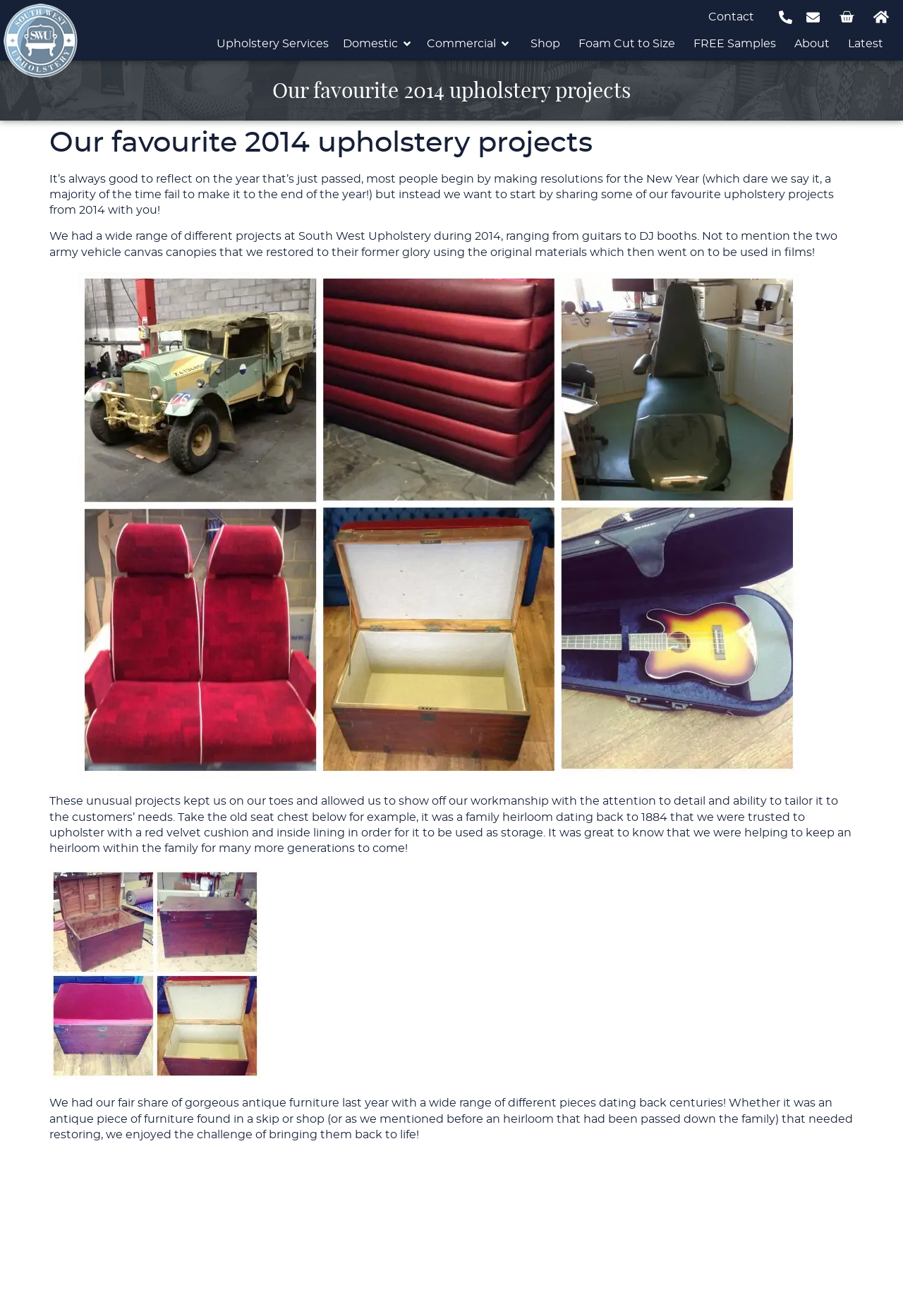Show the bounding box coordinates for the HTML element described as: "Foam Cut to Size".

[0.634, 0.027, 0.754, 0.039]